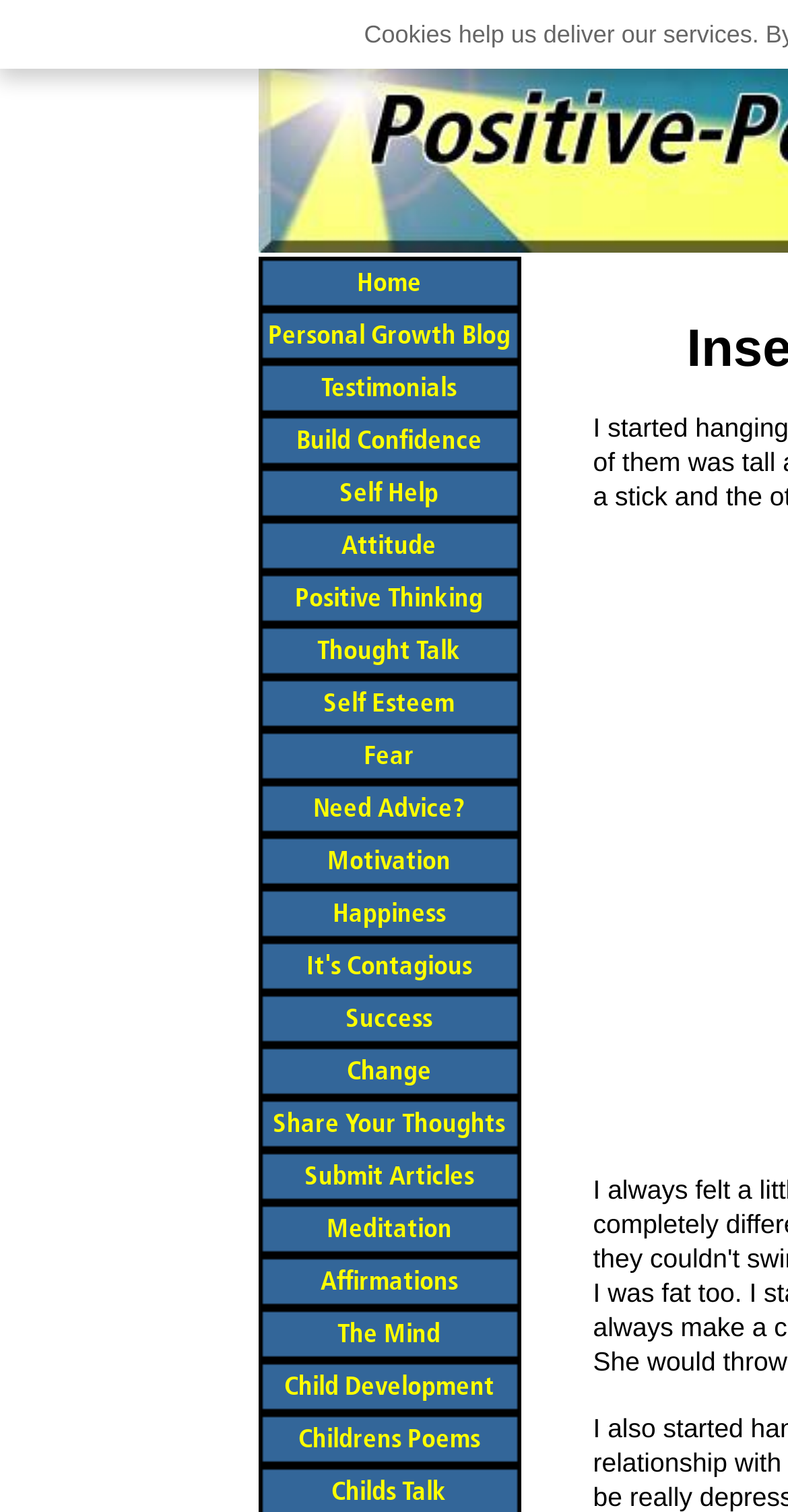Reply to the question below using a single word or brief phrase:
How many links are related to 'Thinking' or 'Thoughts'?

2